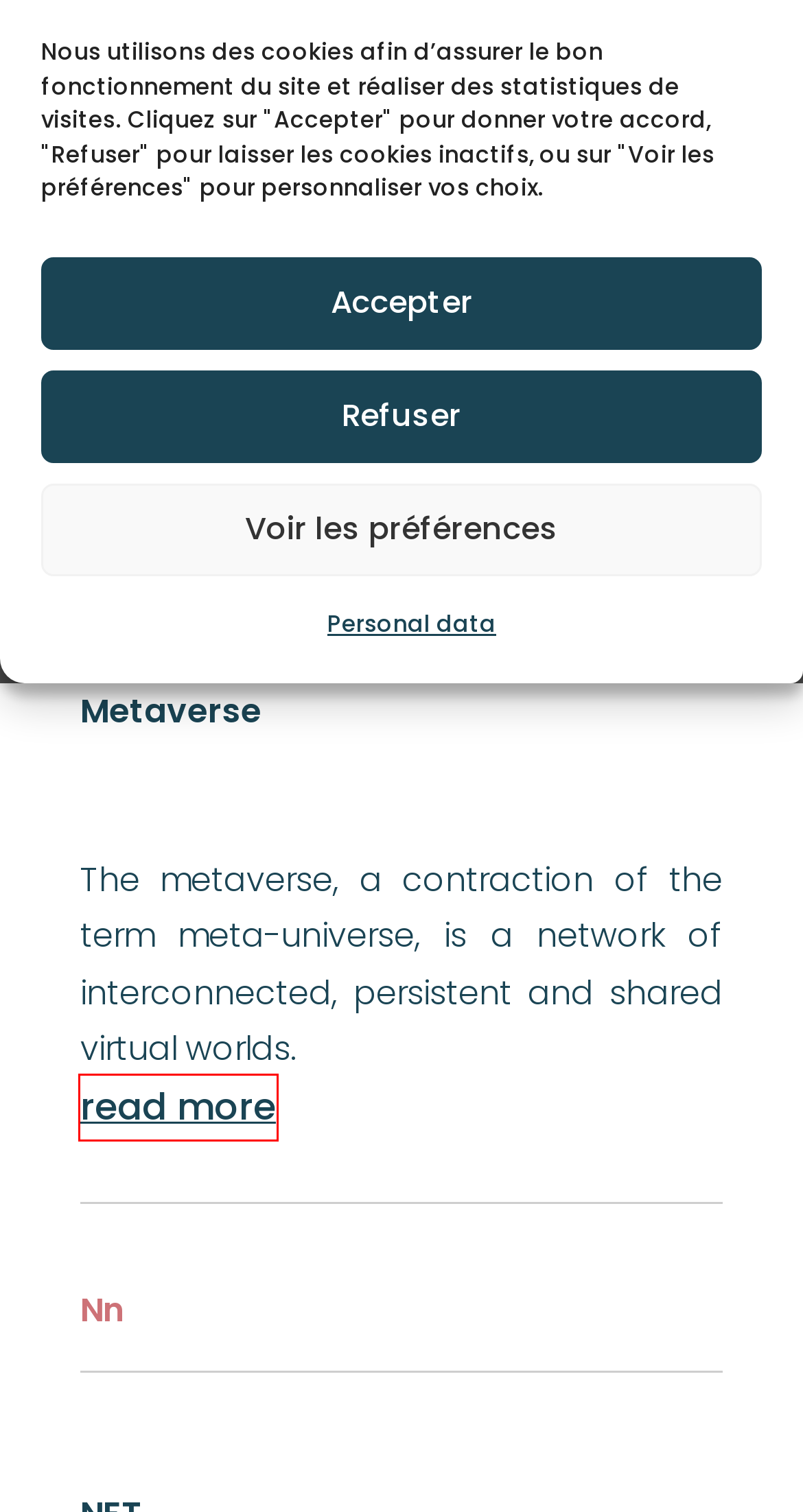Look at the screenshot of a webpage that includes a red bounding box around a UI element. Select the most appropriate webpage description that matches the page seen after clicking the highlighted element. Here are the candidates:
A. Lexique - Cabinet Bouchara & Avocats
B. Metavers - Cabinet Bouchara & Avocats
C. Refusal of registration or notification of irregularities - Cabinet Bouchara & Avocats
D. Contact - Cabinet Bouchara & Avocats
E. Lexique page 4 - Cabinet Bouchara & Avocats
F. Lexique page 3 - Cabinet Bouchara & Avocats
G. Lexique page 2 - Cabinet Bouchara & Avocats
H. Lexique page 5 - Cabinet Bouchara & Avocats

B